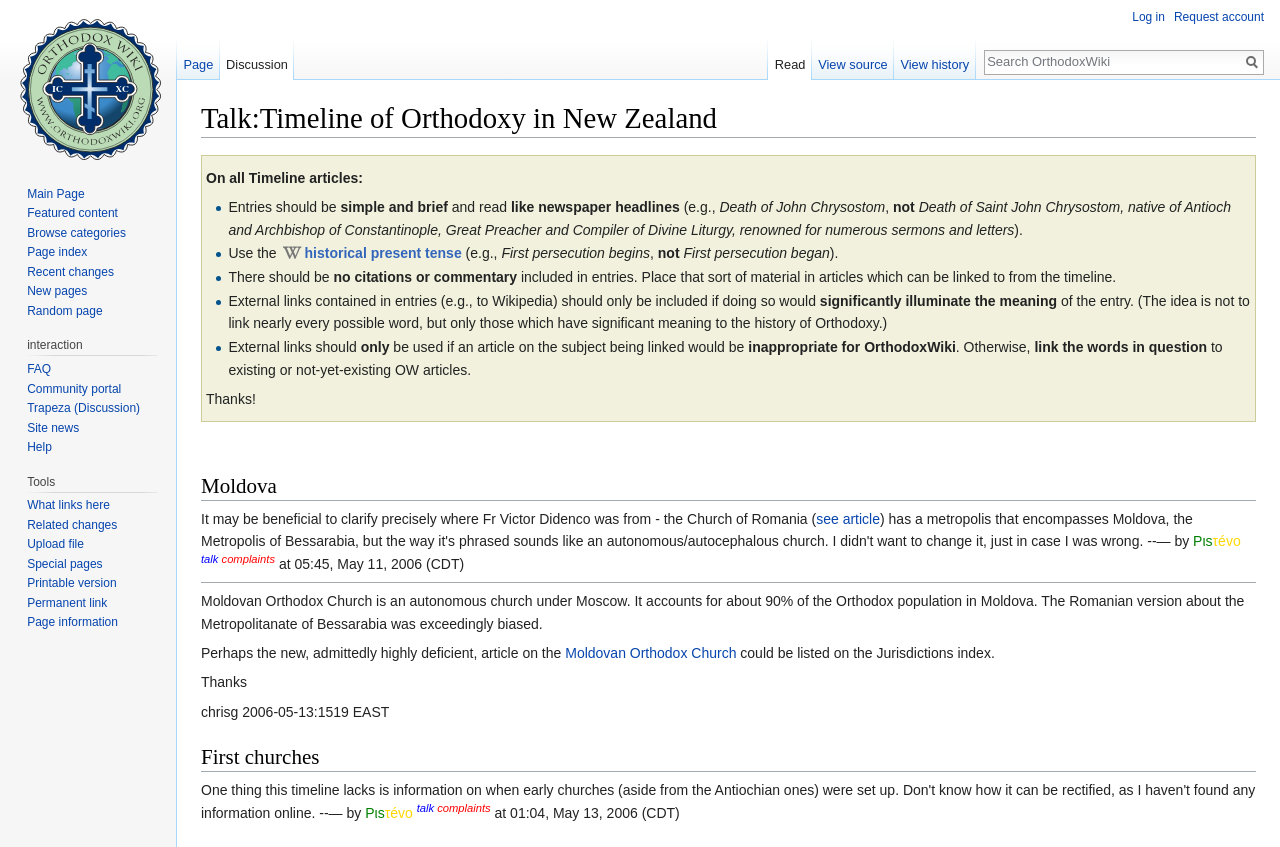Locate the bounding box coordinates of the element that needs to be clicked to carry out the instruction: "View more free Figma templates for Uncategorized". The coordinates should be given as four float numbers ranging from 0 to 1, i.e., [left, top, right, bottom].

None